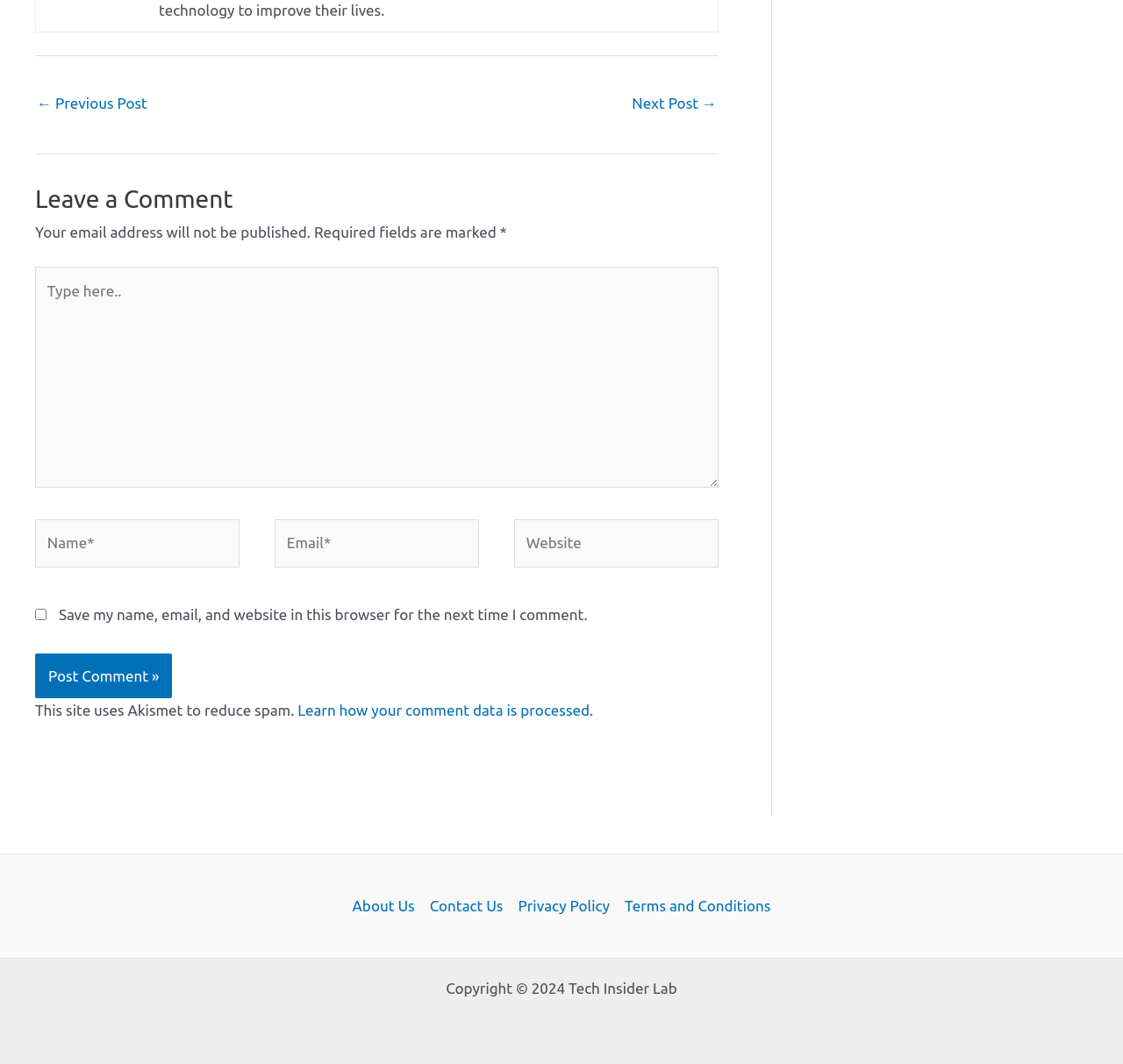Review the image closely and give a comprehensive answer to the question: How many links are in the footer navigation?

The footer navigation has four links: 'About Us', 'Contact Us', 'Privacy Policy', and 'Terms and Conditions'. These links are located at the bottom of the webpage and are part of the 'Site Navigation: Footer menu'.